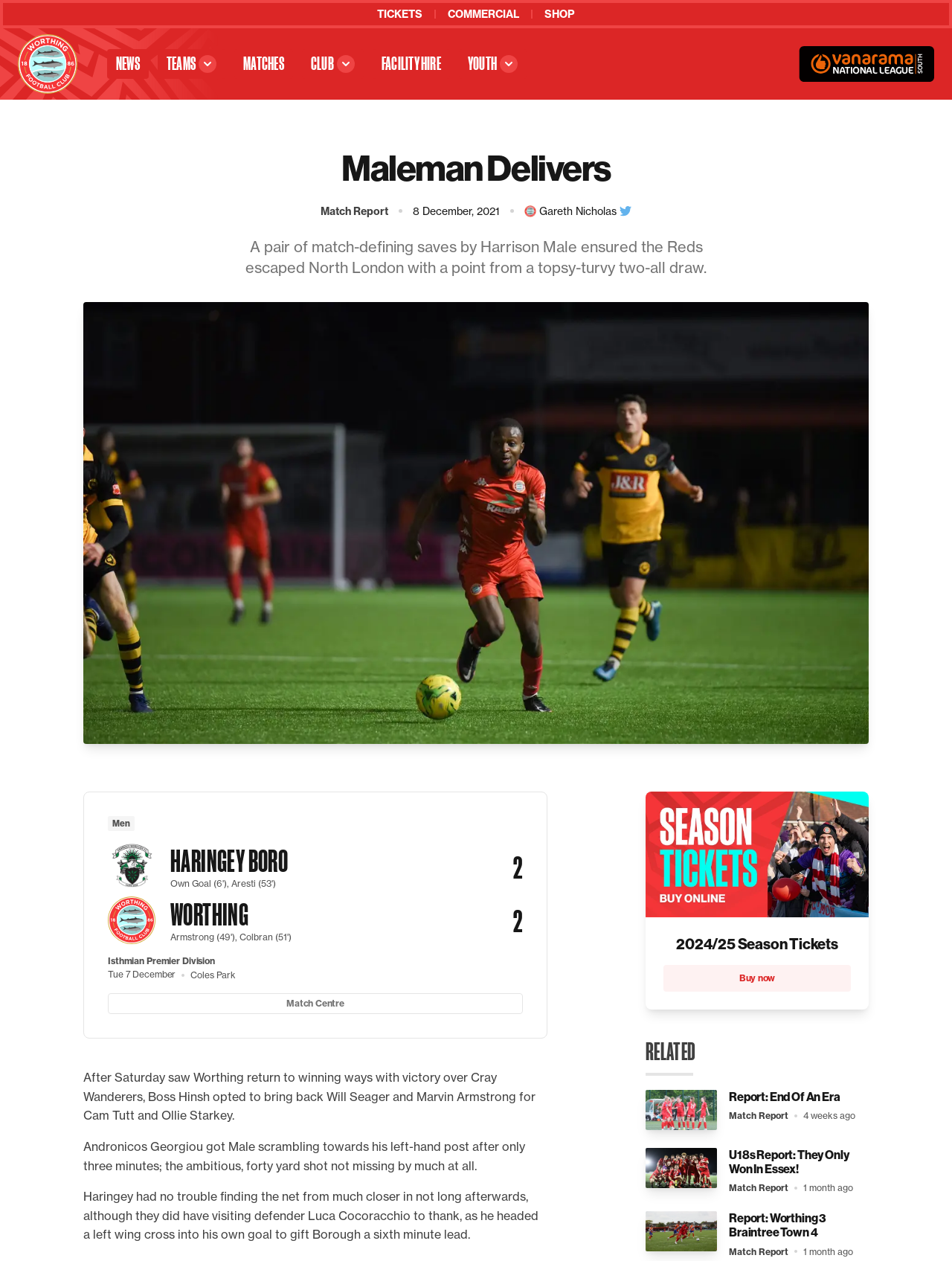Identify the bounding box coordinates of the area that should be clicked in order to complete the given instruction: "Click on TICKETS". The bounding box coordinates should be four float numbers between 0 and 1, i.e., [left, top, right, bottom].

[0.396, 0.007, 0.444, 0.015]